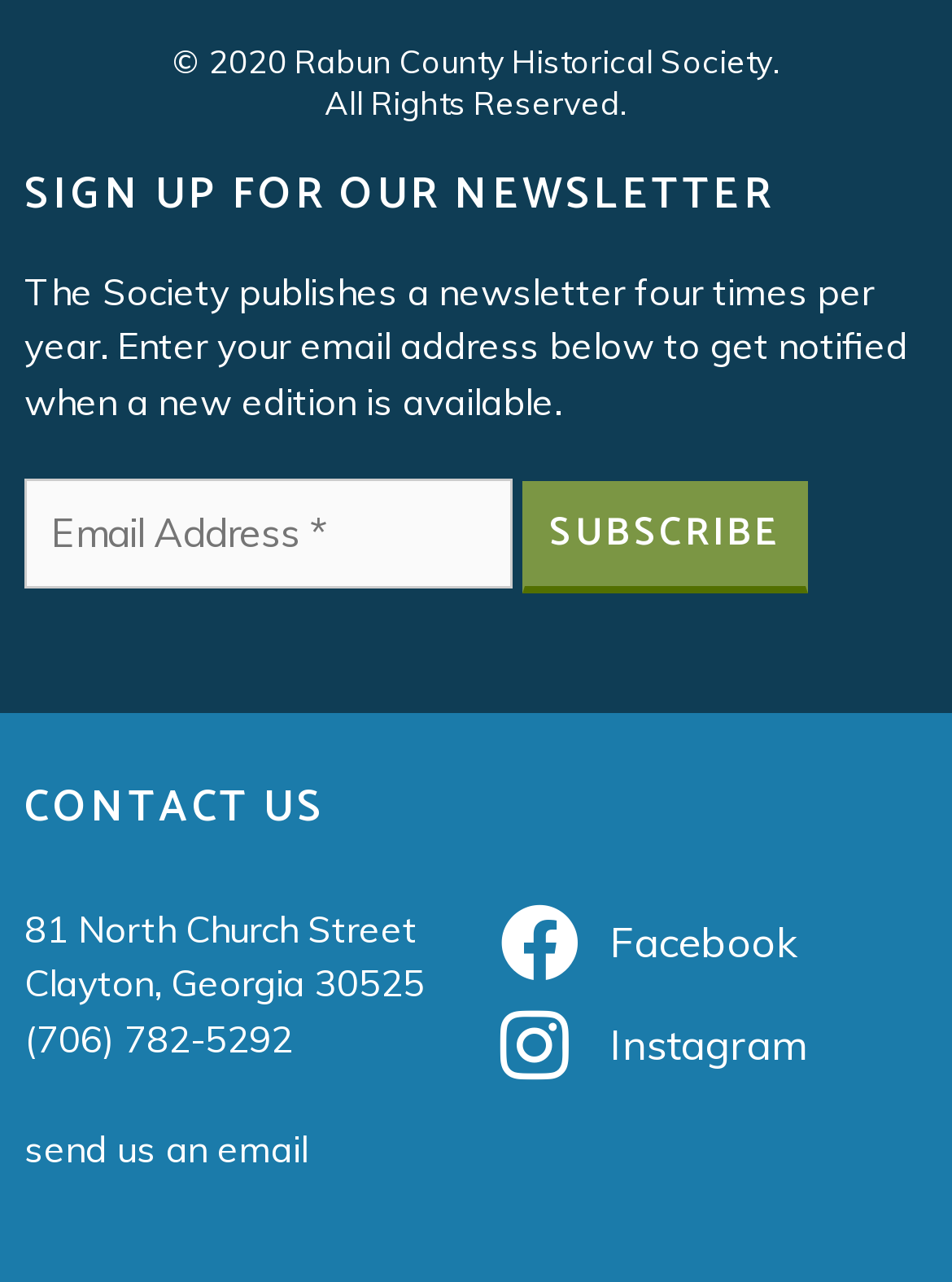Review the image closely and give a comprehensive answer to the question: What is the name of the organization?

The name of the organization can be found at the bottom of the webpage, where it says '© 2020 Rabun County Historical Society.'